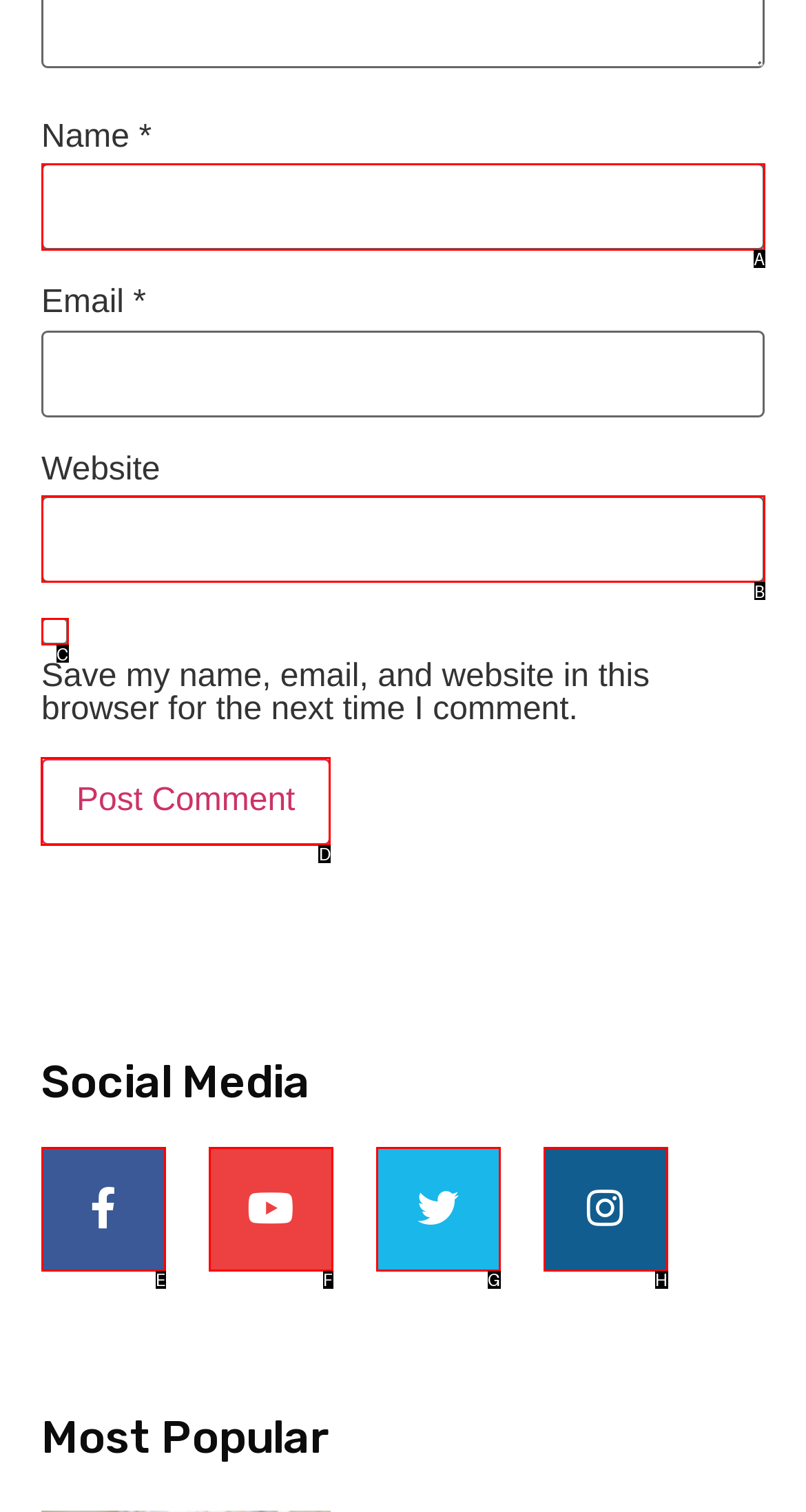Determine which UI element I need to click to achieve the following task: Post your comment Provide your answer as the letter of the selected option.

D